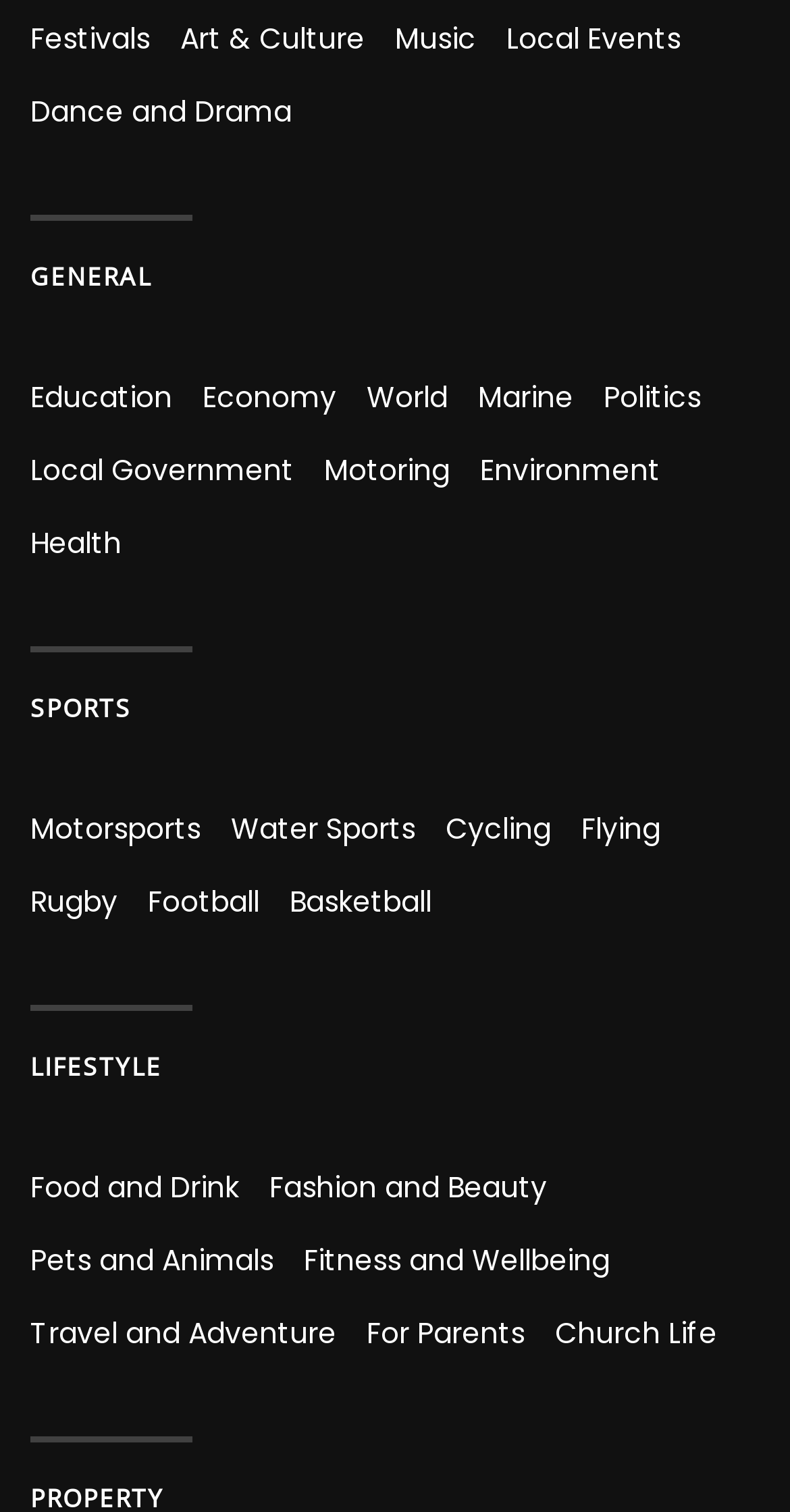Please specify the coordinates of the bounding box for the element that should be clicked to carry out this instruction: "Read about Rugby". The coordinates must be four float numbers between 0 and 1, formatted as [left, top, right, bottom].

[0.038, 0.583, 0.149, 0.61]